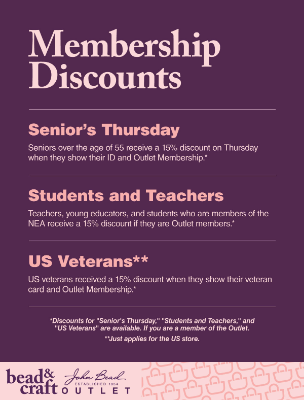Provide a comprehensive description of the image.

The image highlights the "Membership Discounts" program at Bead & Craft Outlet, featuring various discounts available to specific groups. Prominent sections include:

- **Senior's Thursday**: Seniors over 65 can enjoy a 15% discount on Thursdays by presenting their ID and Outlet Membership.
- **Students and Teachers**: Individuals in educational professions, including teachers and NEA members, also receive a 15% discount when they show their identification as Outlet members.
- **US Veterans**: Veterans can access a 15% discount upon showing their veteran card and Outlet Membership.

The background is a rich purple, making the text easy to read, and it emphasizes community support for seniors, educators, and veterans alike.